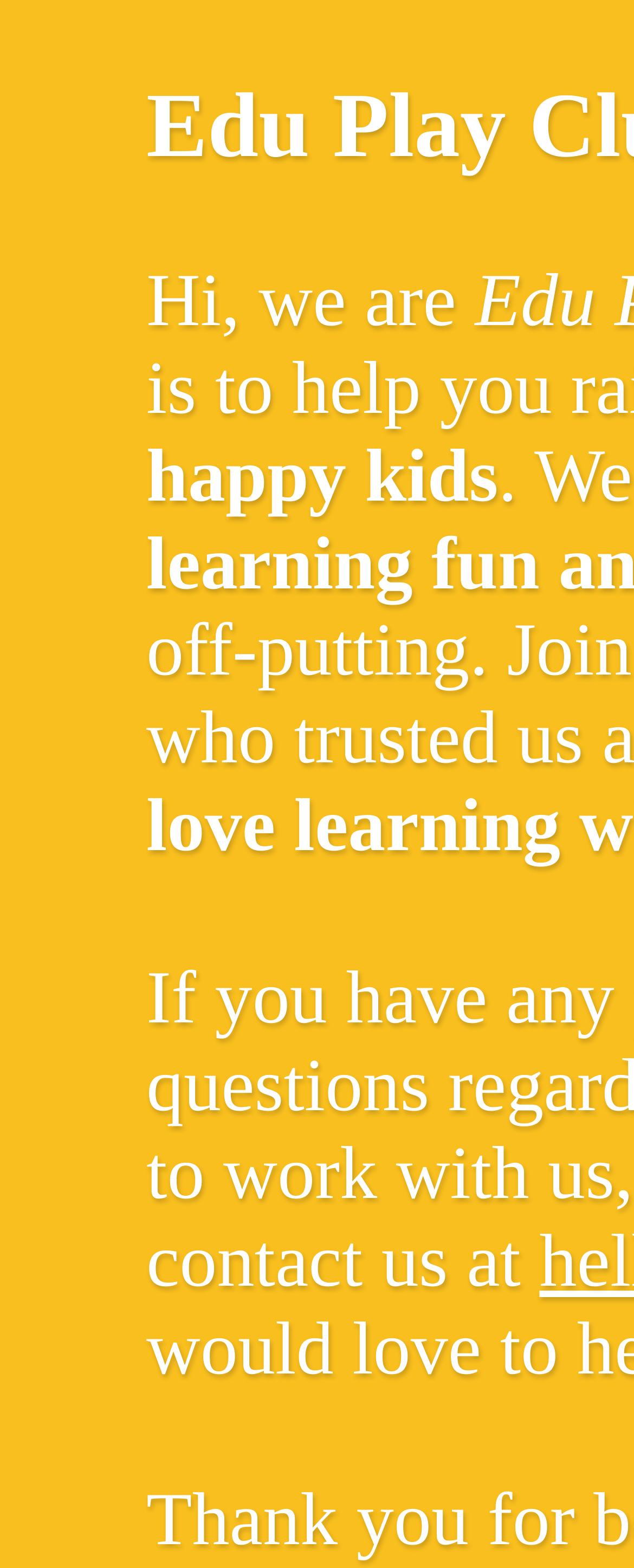Generate the text of the webpage's primary heading.

Edu Play Club